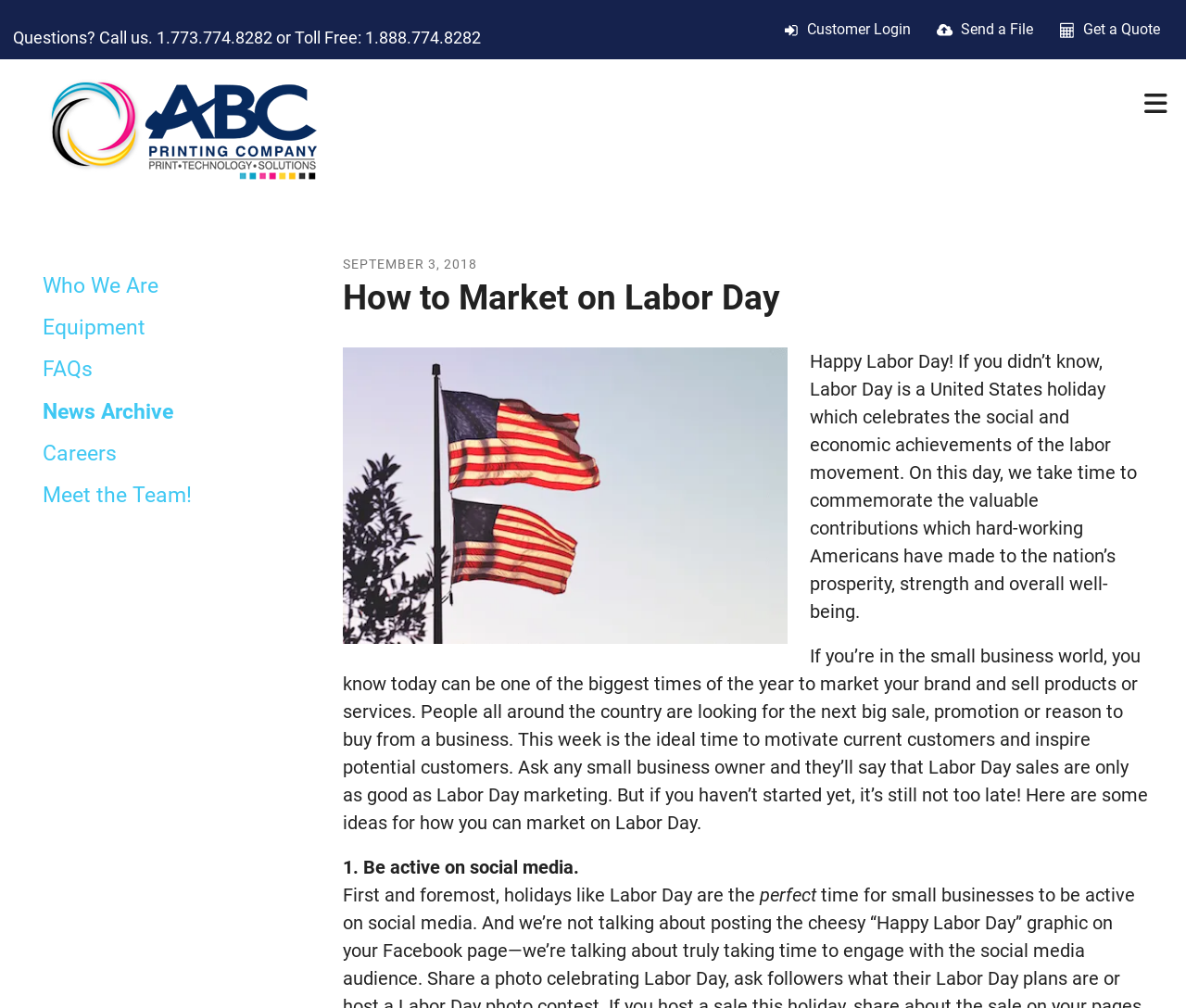What is the company name?
Carefully analyze the image and provide a thorough answer to the question.

The company name can be found in the link element at the top of the webpage, which says 'ABC Printing Company', and also in the image element with the same description.